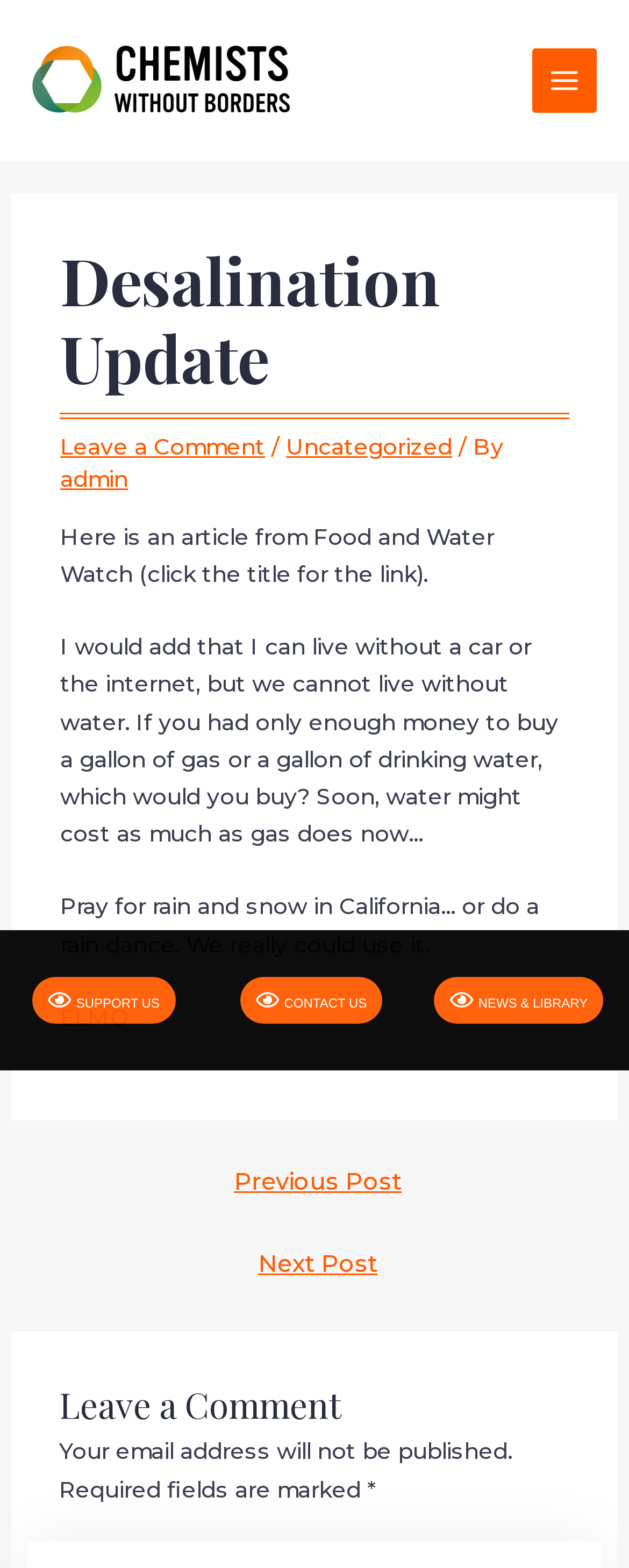What is the author of the article?
Give a detailed explanation using the information visible in the image.

The article mentions '/ By admin' which indicates that the author of the article is admin.